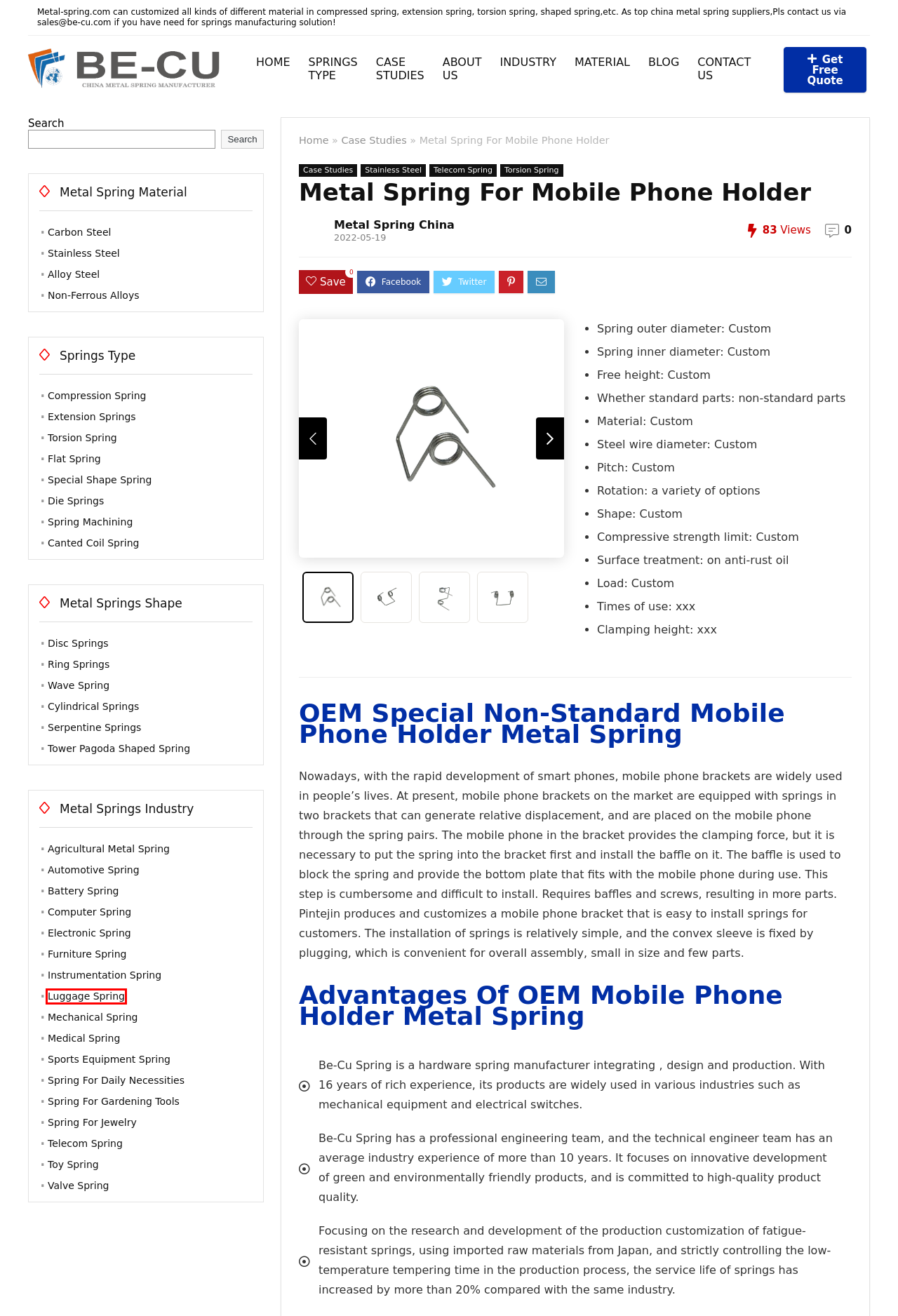Inspect the screenshot of a webpage with a red rectangle bounding box. Identify the webpage description that best corresponds to the new webpage after clicking the element inside the bounding box. Here are the candidates:
A. Luggage Spring | Metal Spring
B. Custom Die Springs Manufacturer | Metal Spring
C. Instrumentation Spring | Metal Spring
D. Sports Equipment Spring | Metal Spring
E. Case Studies | Metal Spring
F. The Material For Metal Springs | Springs Material List | Metal Spring
G. Medical Spring | Metal Spring
H. Furniture Spring | Metal Spring

A